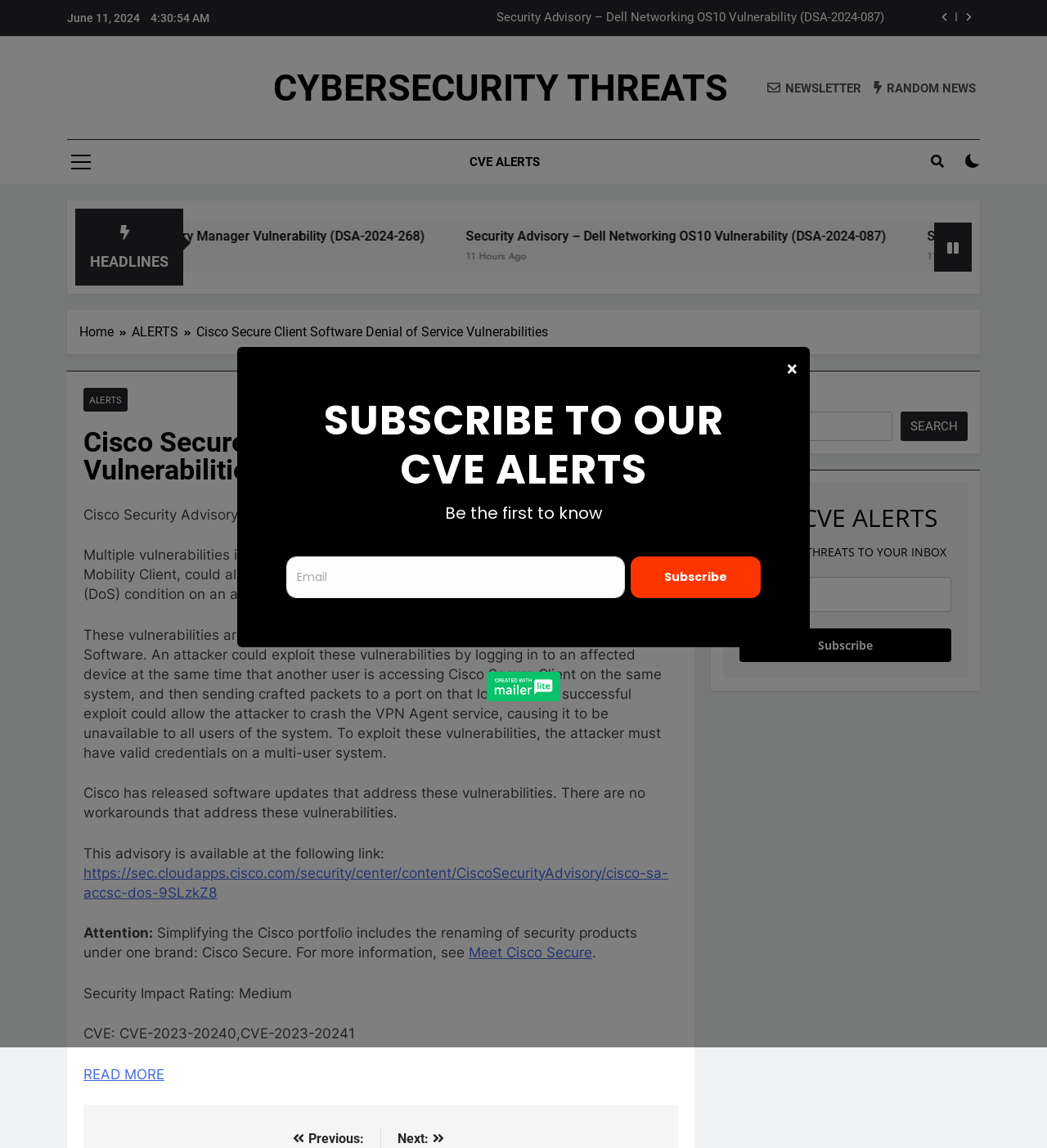What is the purpose of the 'Subscribe' button?
Look at the webpage screenshot and answer the question with a detailed explanation.

The 'Subscribe' button is part of a section on the webpage that offers free CVE alerts to users who enter their email address. The purpose of the button is to allow users to subscribe to these alerts.